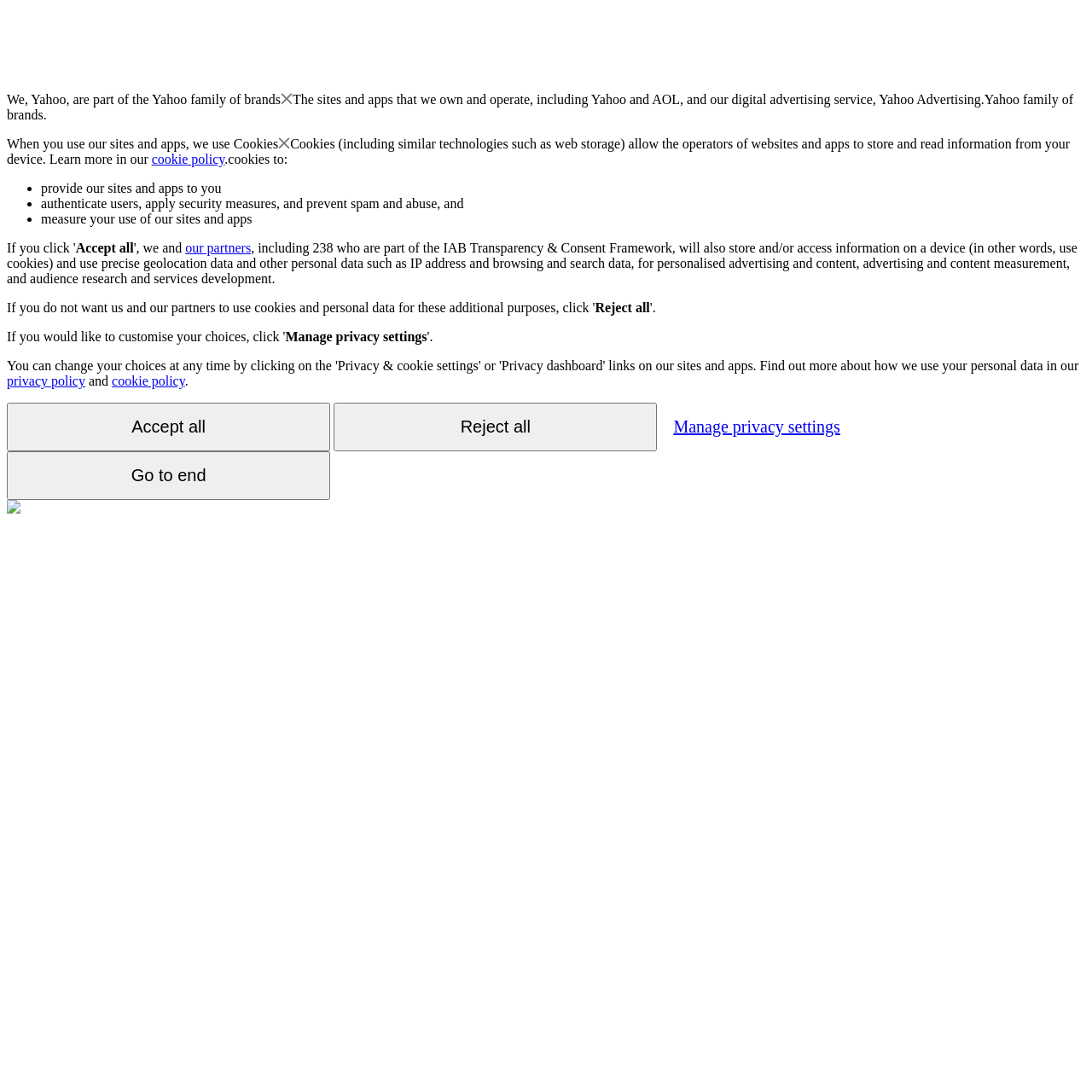Give a detailed account of the webpage's layout and content.

The webpage appears to be a privacy policy or consent page for Yahoo. At the top, there is a brief introduction stating that Yahoo is part of the Yahoo family of brands. Below this, there is a section explaining how Yahoo uses cookies and other technologies to store and read information from users' devices. This section includes a link to the cookie policy.

The page then lists the purposes for which Yahoo uses cookies, including providing its sites and apps, authenticating users, applying security measures, and measuring user behavior. Each of these points is marked with a bullet point.

Following this, there are three buttons: "Accept all", "Reject all", and "Manage privacy settings". The "Accept all" button is located near the top of the page, while the "Reject all" button is positioned below it. The "Manage privacy settings" button is located further down the page.

Additionally, there are links to the privacy policy and cookie policy at the bottom of the page. There is also a small image at the very bottom of the page, although its contents are not specified.

Overall, the page appears to be a straightforward and informative consent page, allowing users to understand and manage how their data is used by Yahoo.